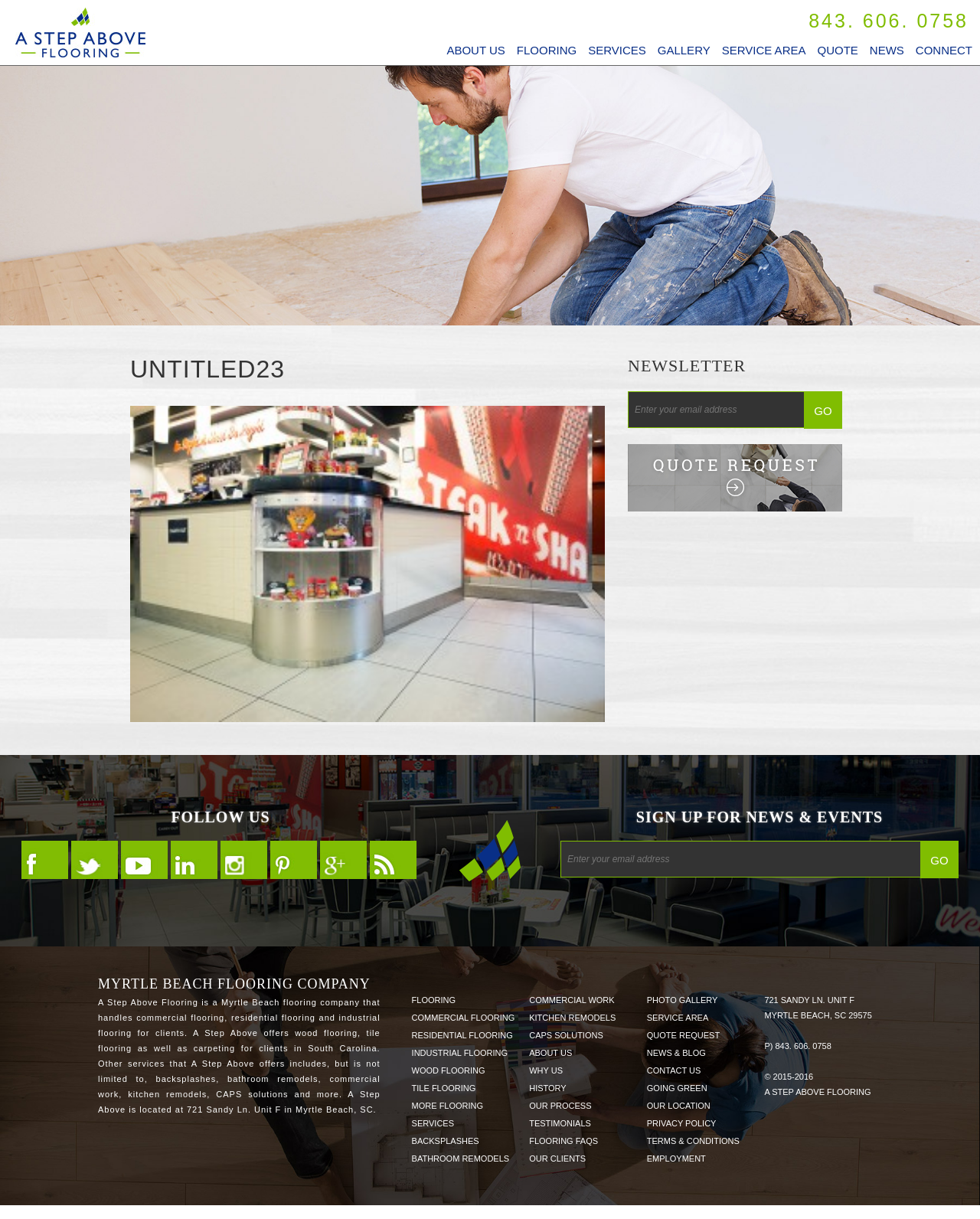Please identify the bounding box coordinates of the region to click in order to complete the given instruction: "Get a Flooring Quote". The coordinates should be four float numbers between 0 and 1, i.e., [left, top, right, bottom].

[0.826, 0.031, 0.88, 0.046]